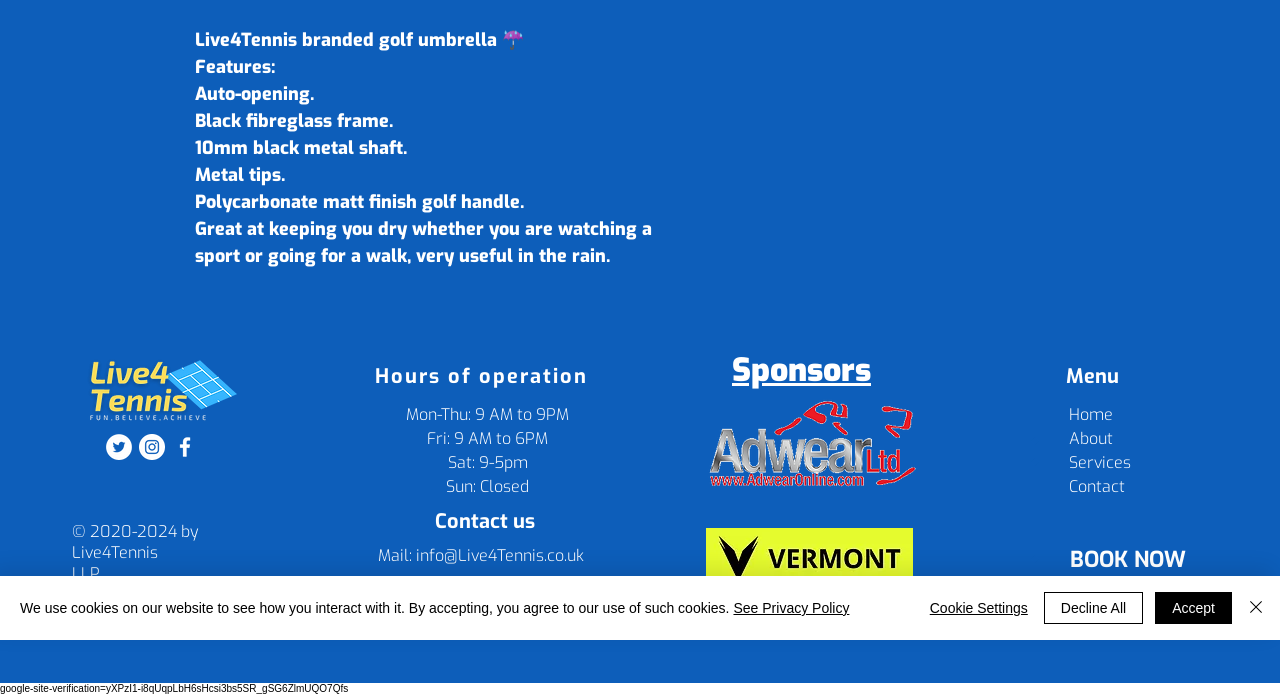Locate the UI element described by See Privacy Policy in the provided webpage screenshot. Return the bounding box coordinates in the format (top-left x, top-left y, bottom-right x, bottom-right y), ensuring all values are between 0 and 1.

[0.573, 0.864, 0.664, 0.887]